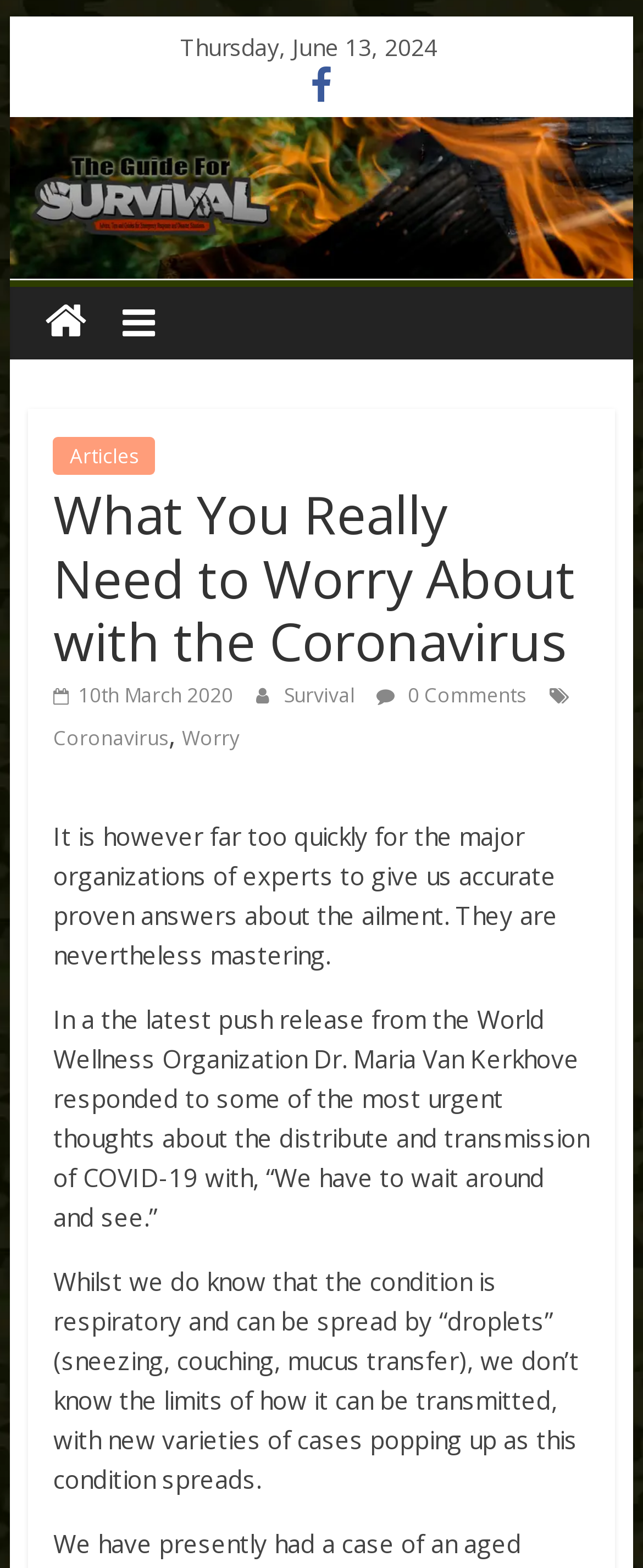Find and indicate the bounding box coordinates of the region you should select to follow the given instruction: "Read about Being happy on purpose".

None